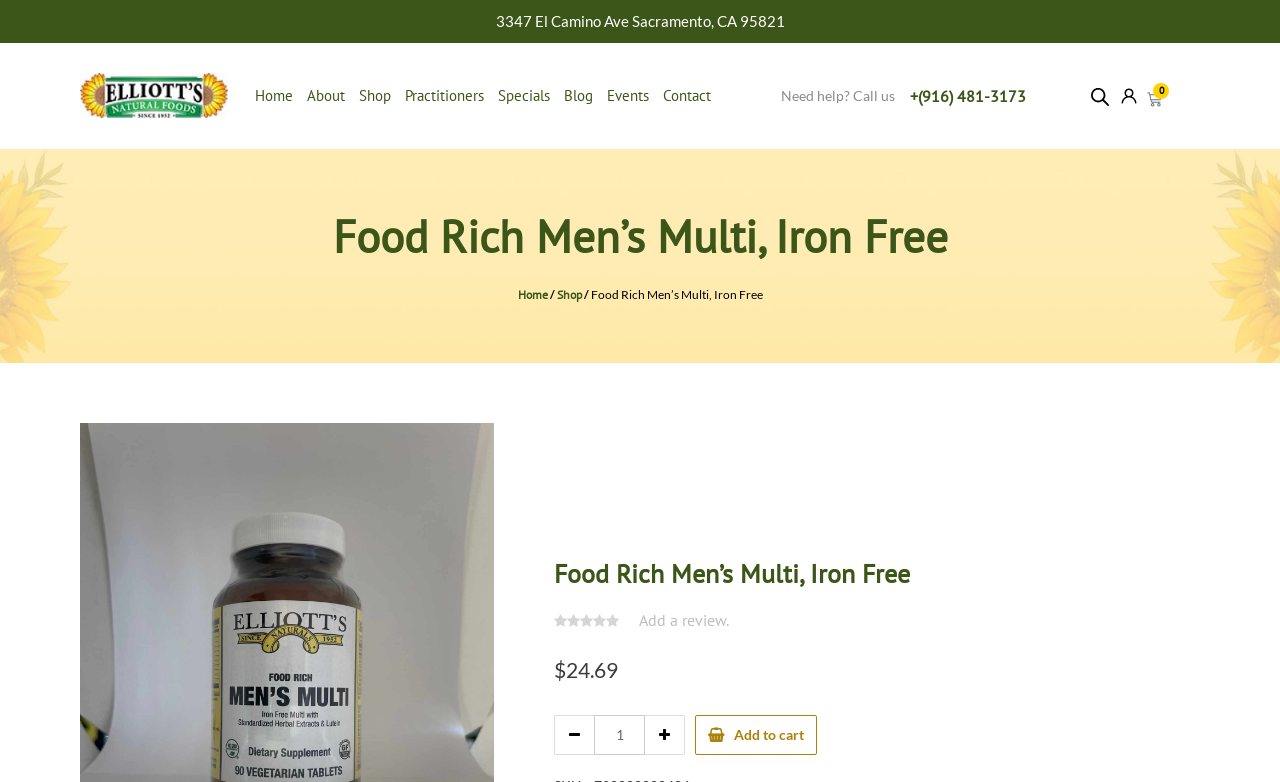What is the current quantity of the Food Rich Men's Multi, Iron Free product in the cart?
Craft a detailed and extensive response to the question.

I found the current quantity by looking at the spin button next to the 'Add to cart' button, which shows the current value as '1'.